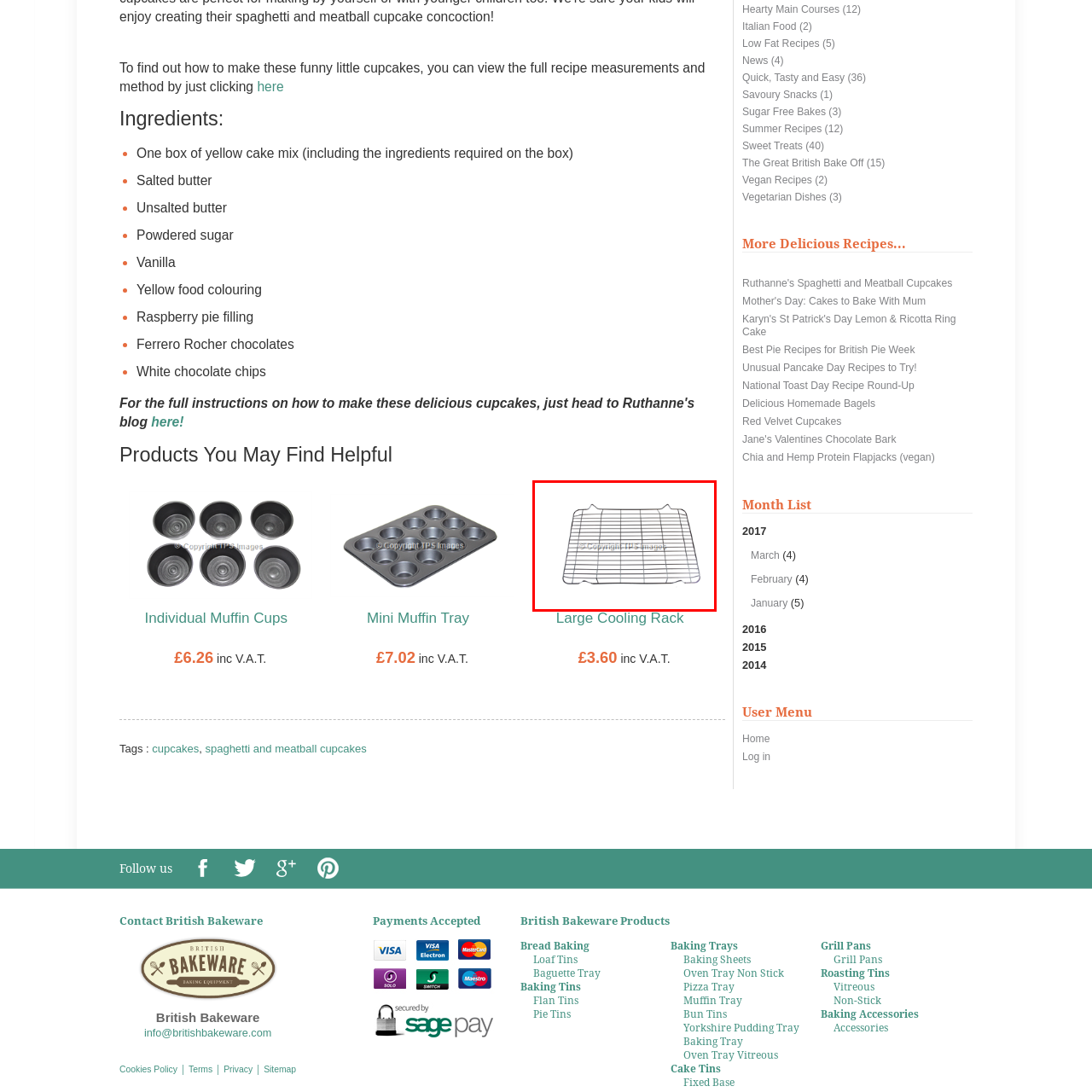What is the purpose of the cooling rack?
Examine the image enclosed within the red bounding box and provide a comprehensive answer relying on the visual details presented in the image.

The caption states that the cooling rack is ideal for cookies, cakes, and pastries, and it aids in proper air circulation, which implies that its purpose is to cool baked goods.